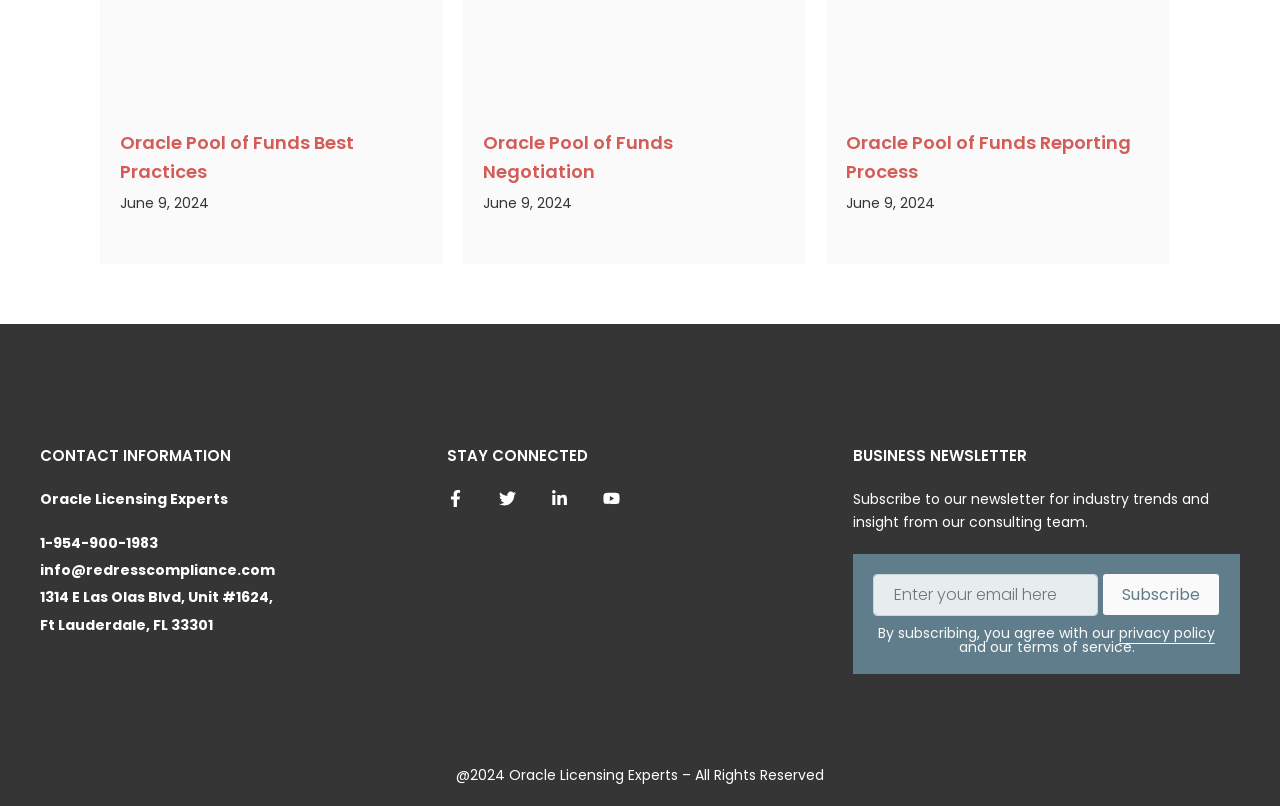Locate the bounding box coordinates of the clickable area to execute the instruction: "Subscribe to the newsletter". Provide the coordinates as four float numbers between 0 and 1, represented as [left, top, right, bottom].

[0.861, 0.711, 0.953, 0.764]